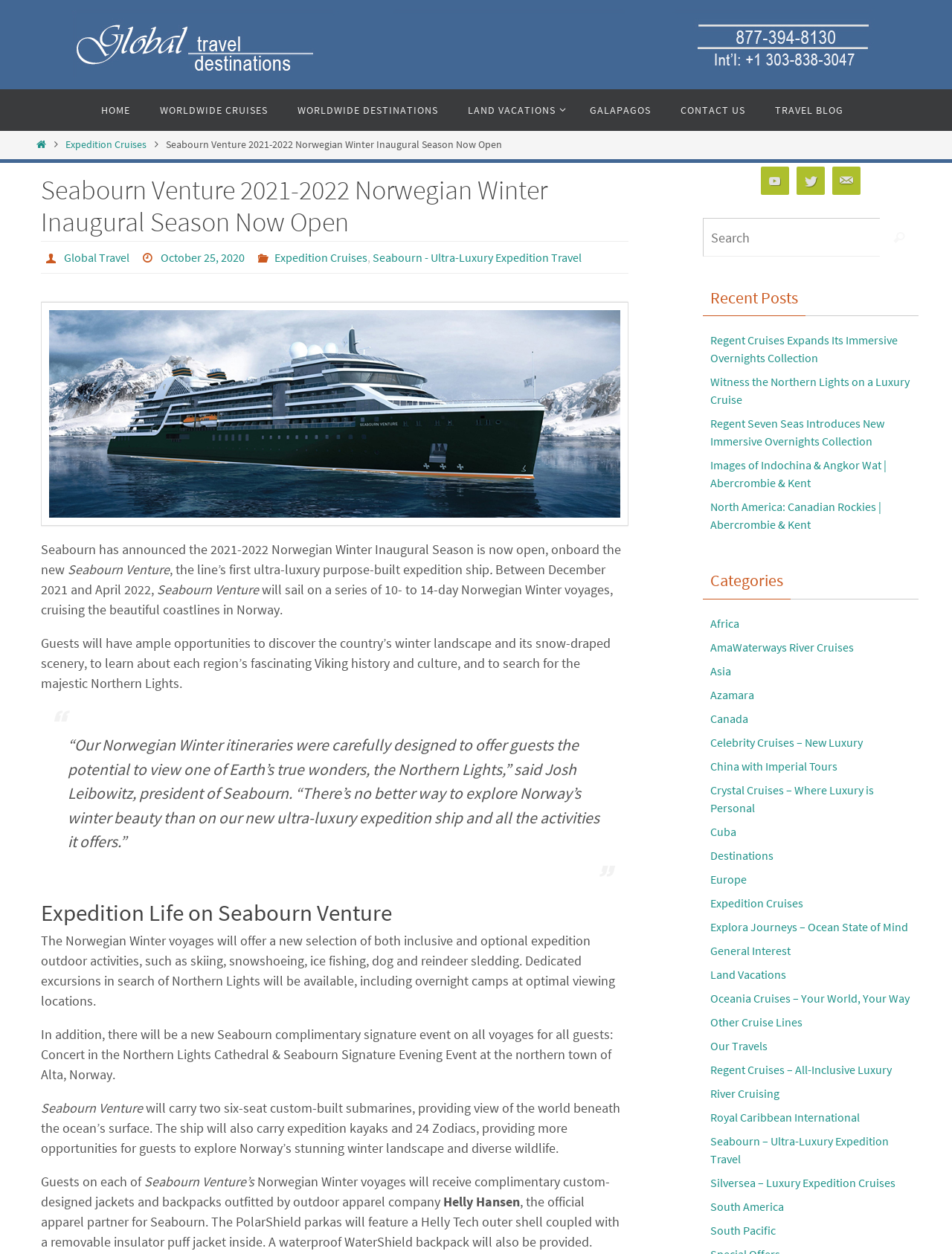Answer the question below in one word or phrase:
What is the name of the expedition ship?

Seabourn Venture